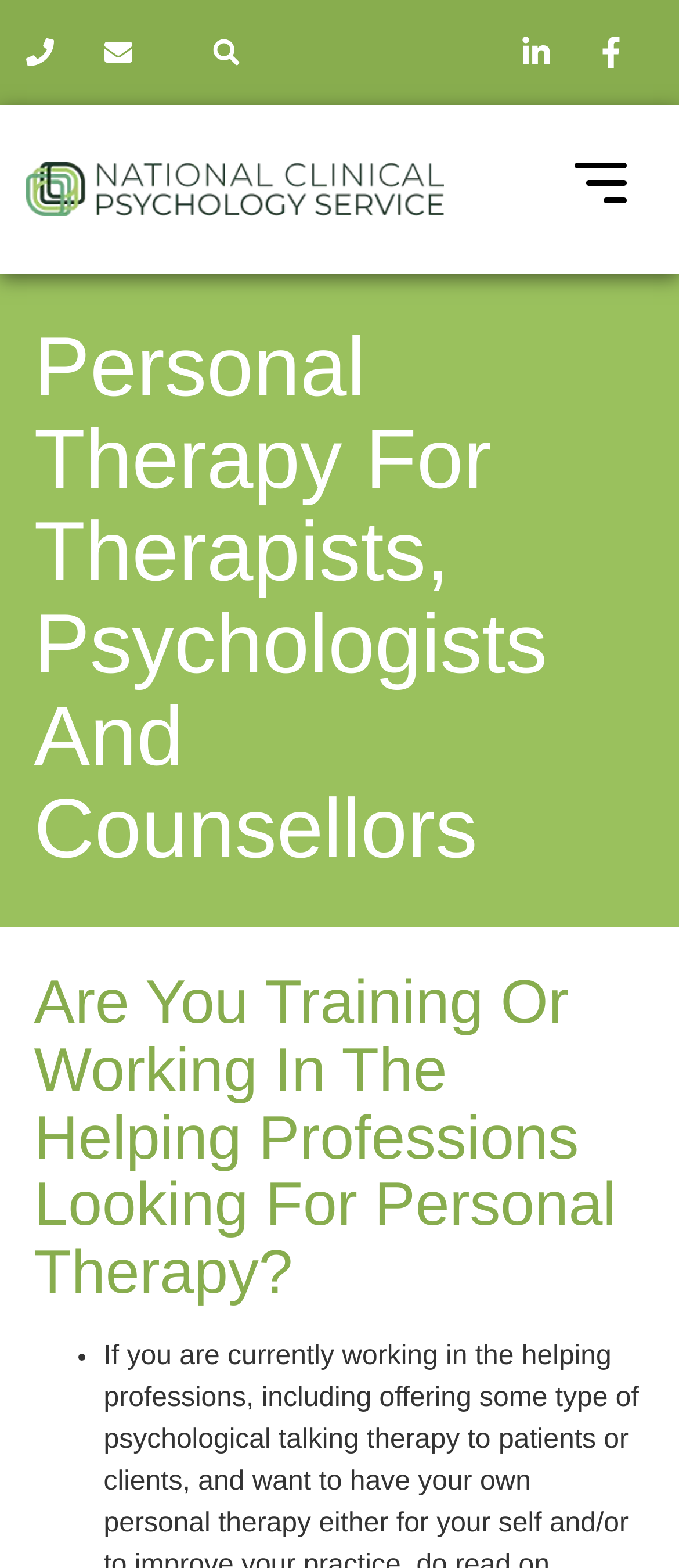What is the logo of the organization?
Please answer the question with a detailed and comprehensive explanation.

I identified the logo by looking at the image element with the description 'National Clinical Psychology Logo' which is located at the top of the webpage, suggesting that it represents the organization's branding.